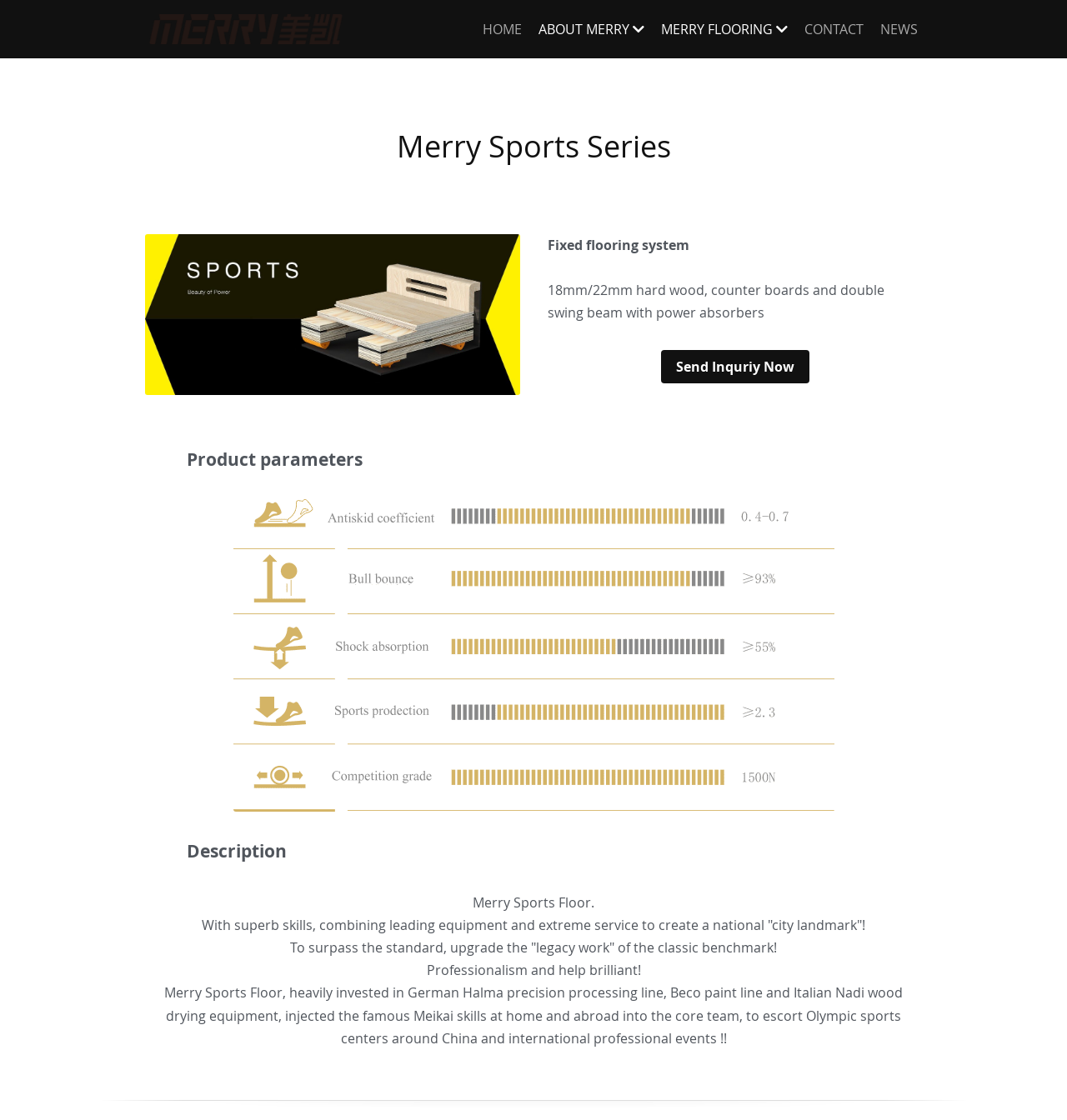What kind of events does Merry Sports Floor escort?
Please respond to the question thoroughly and include all relevant details.

The webpage states that Merry Sports Floor escorts Olympic sports centers around China and international professional events, indicating their involvement in high-level sports events.